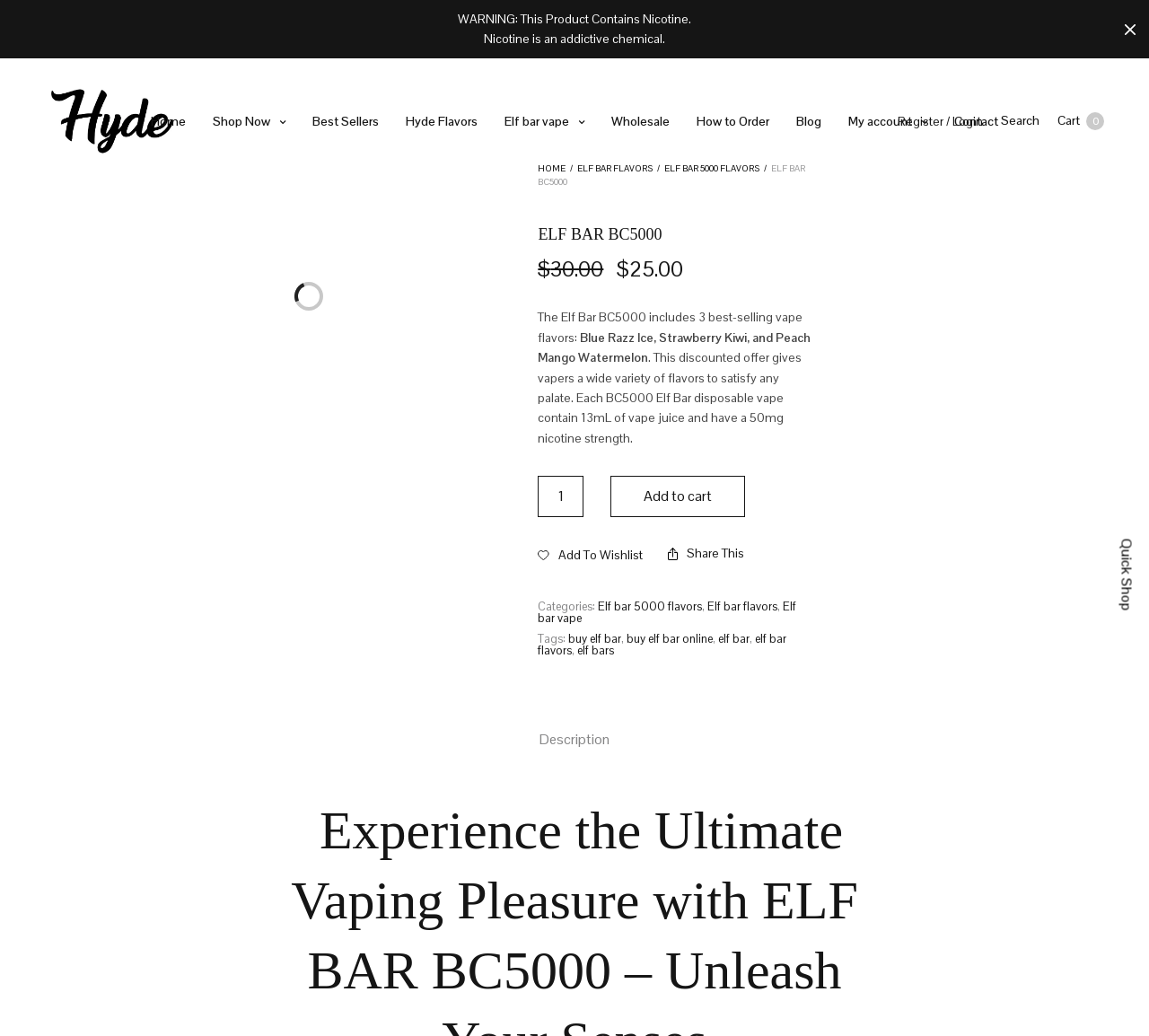Answer the question using only a single word or phrase: 
How many vape flavors are included in the ELF BAR BC5000?

3